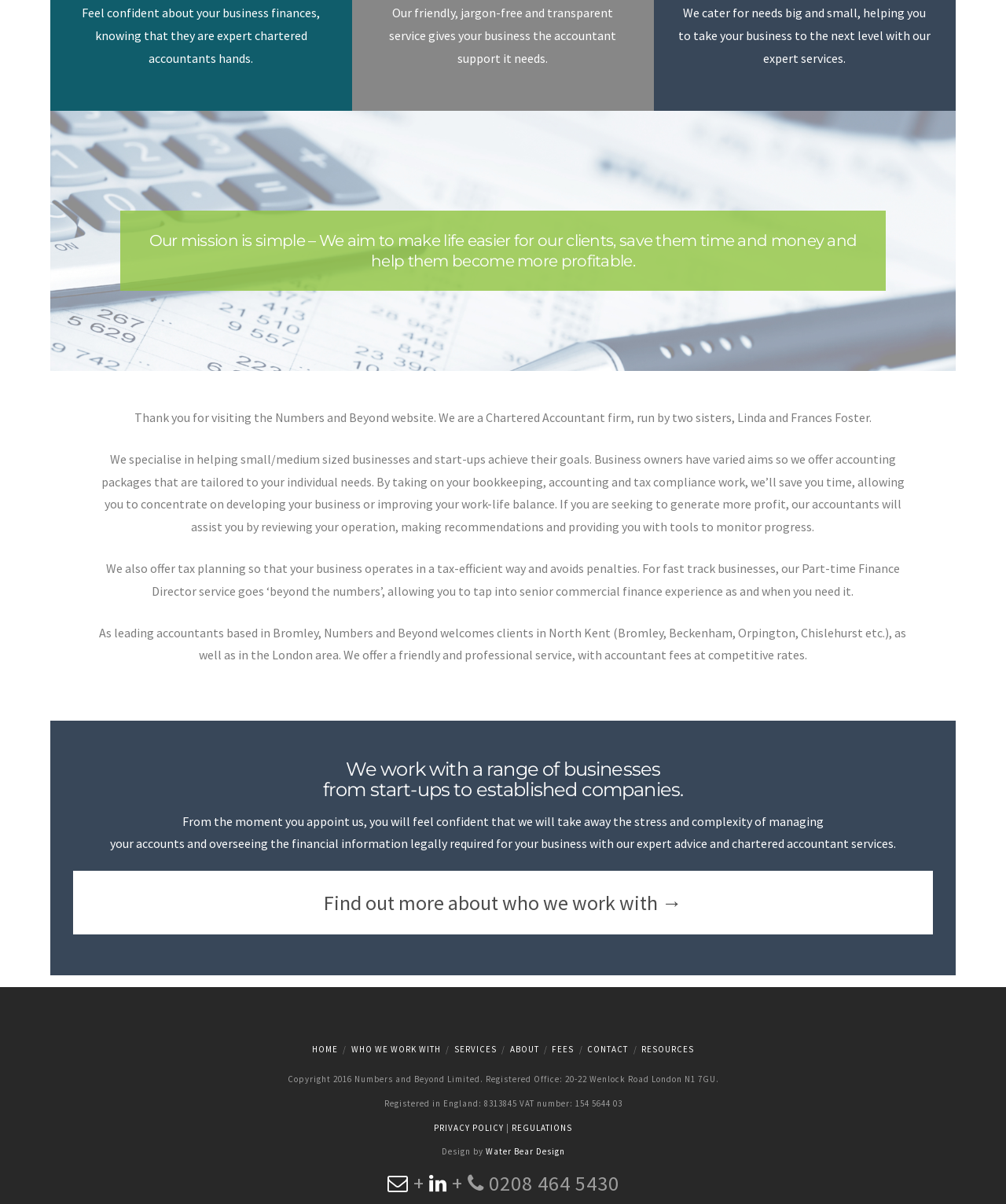Given the element description, predict the bounding box coordinates in the format (top-left x, top-left y, bottom-right x, bottom-right y). Make sure all values are between 0 and 1. Here is the element description: PRIVACY POLICY

[0.431, 0.932, 0.501, 0.941]